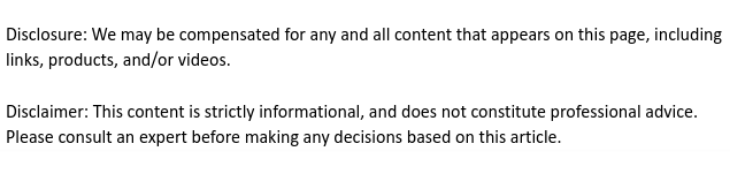Answer this question in one word or a short phrase: Does the image discuss physical fitness?

Yes